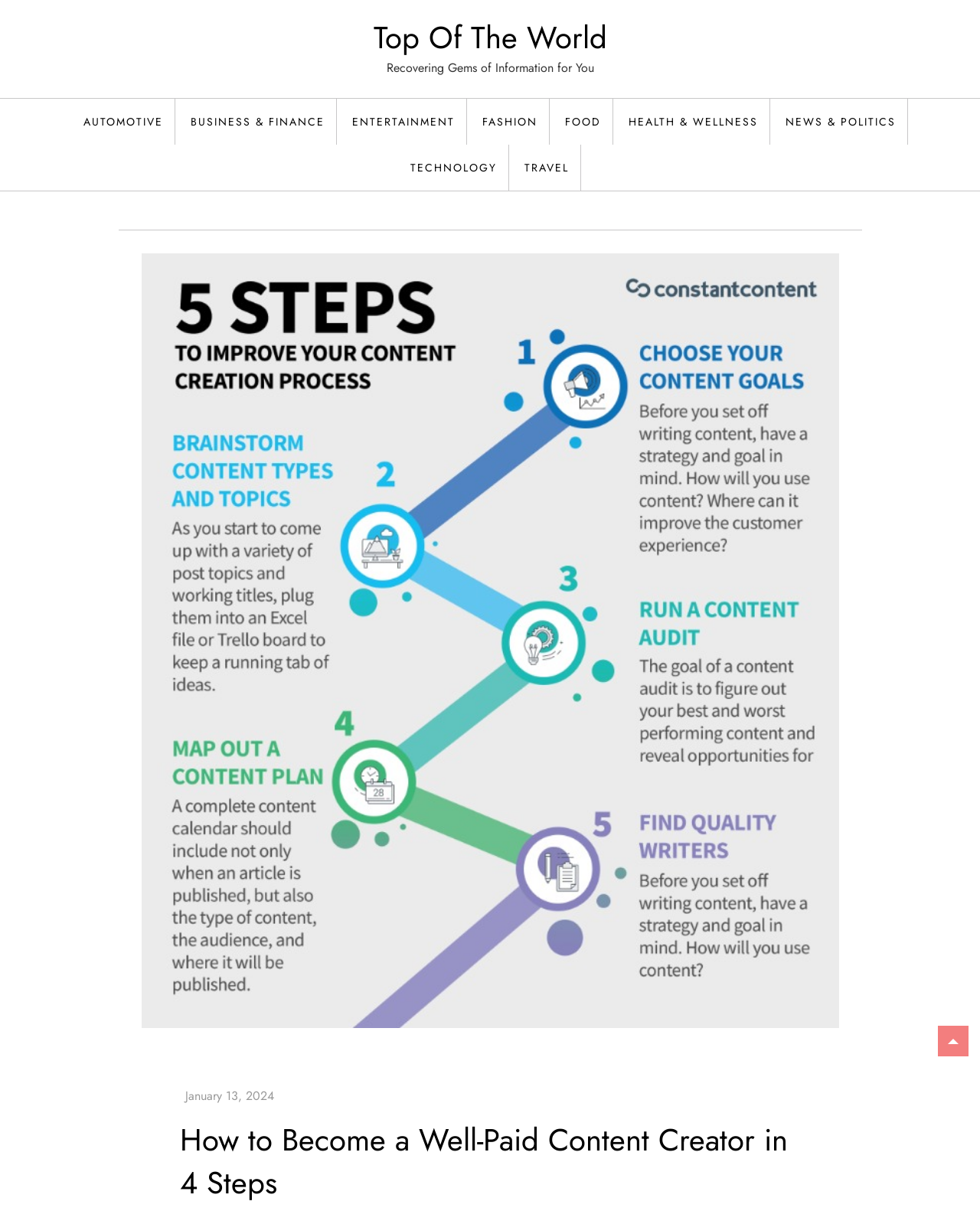Summarize the webpage with intricate details.

The webpage is about becoming a well-paid content creator in 4 steps, with the title "Top Of The World" at the top. Below the title, there is a static text "Recovering Gems of Information for You". 

On the top-left side, there are 7 links categorized by topics, including AUTOMOTIVE, BUSINESS & FINANCE, ENTERTAINMENT, FASHION, FOOD, HEALTH & WELLNESS, and NEWS & POLITICS, arranged horizontally from left to right. 

Below these links, there are two more links, TECHNOLOGY and TRAVEL, positioned side by side. 

At the bottom of the page, there is a section with a link "January 13, 2024" on the left, accompanied by a time indicator. On the right side of this section, there is a heading "How to Become a Well-Paid Content Creator in 4 Steps". 

Finally, at the bottom-right corner, there is an empty link.